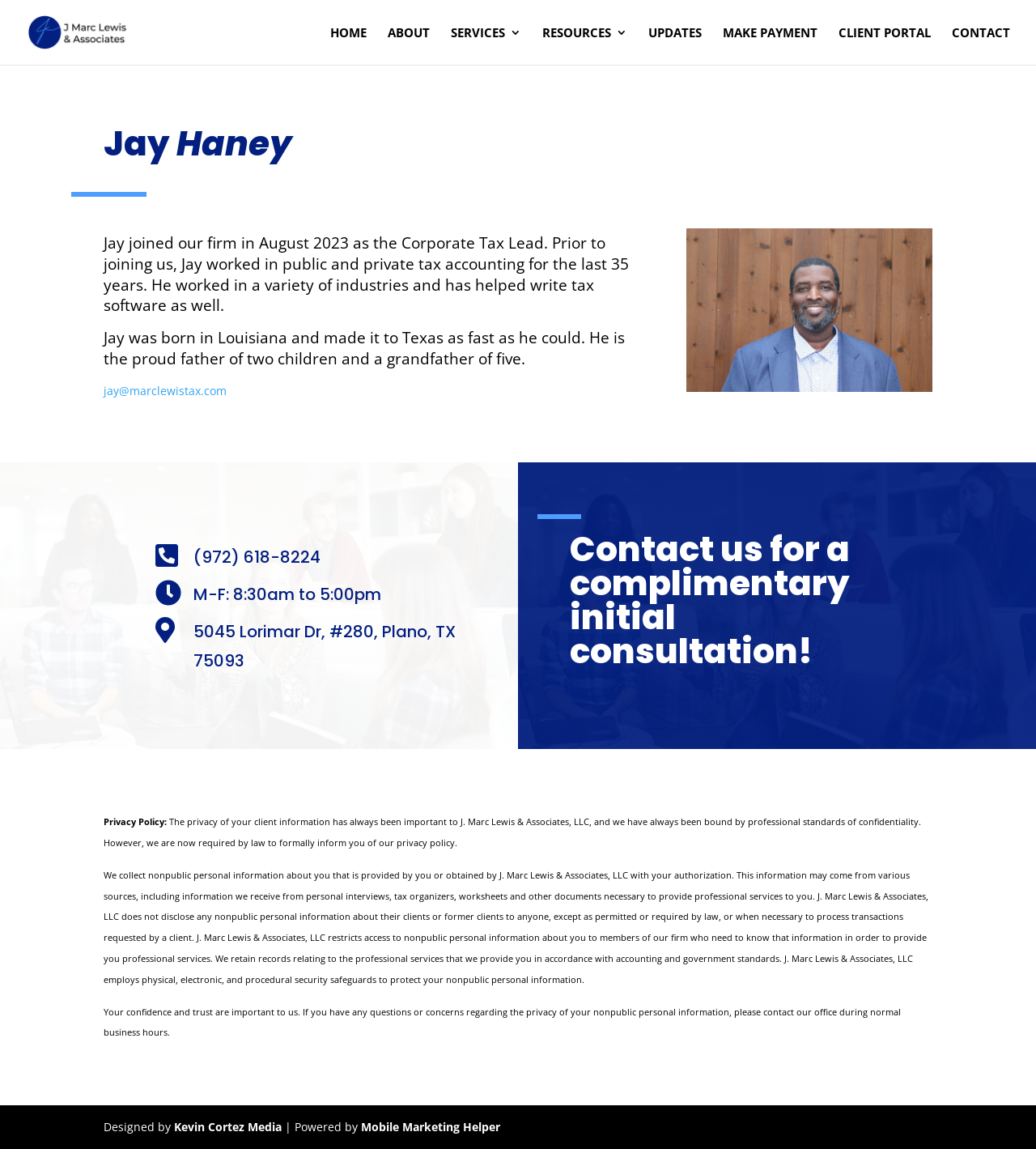Identify the bounding box coordinates of the clickable region required to complete the instruction: "Call the office phone number". The coordinates should be given as four float numbers within the range of 0 and 1, i.e., [left, top, right, bottom].

[0.187, 0.472, 0.45, 0.505]